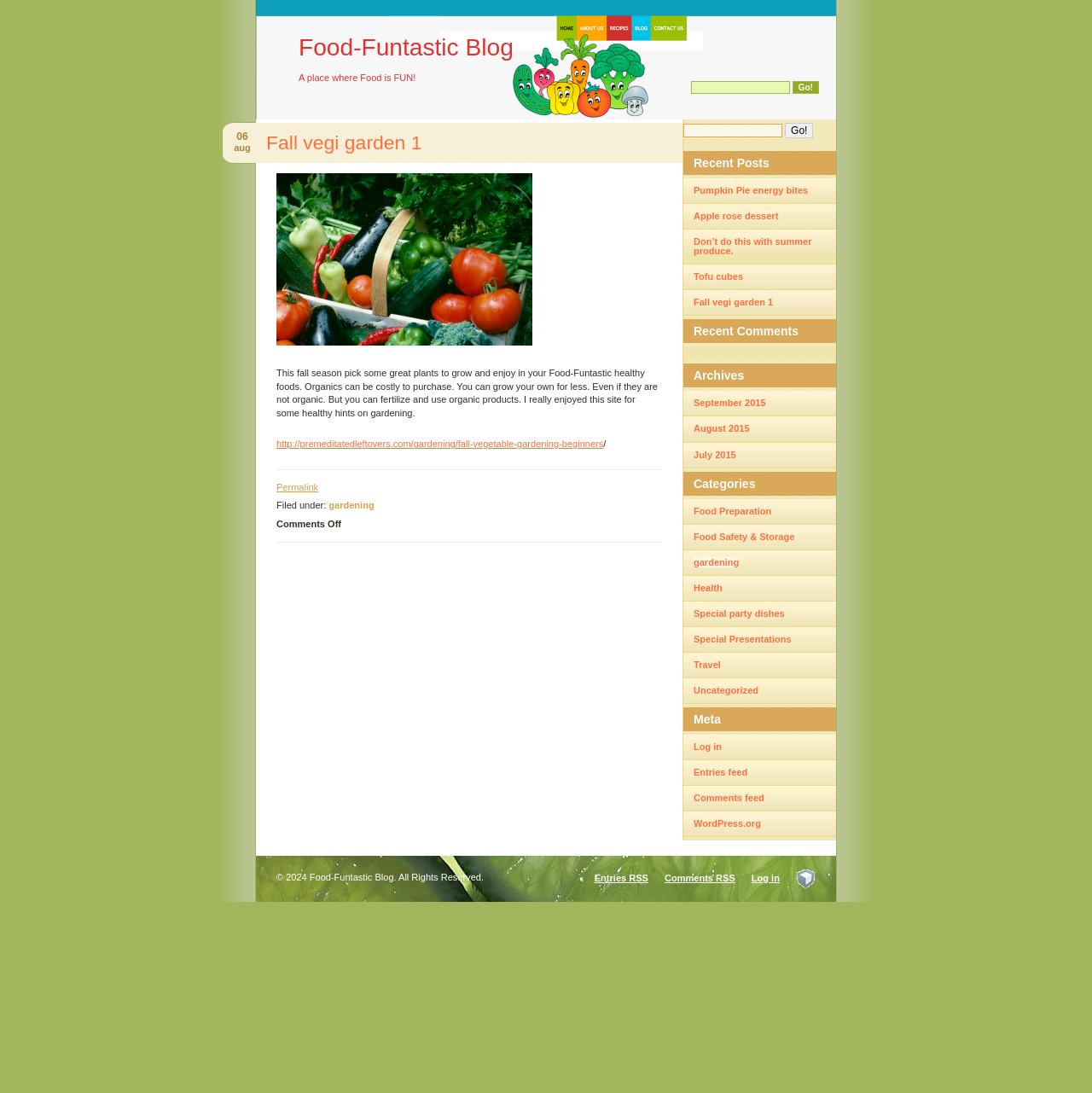How many months are listed in the archives section?
Based on the screenshot, respond with a single word or phrase.

3